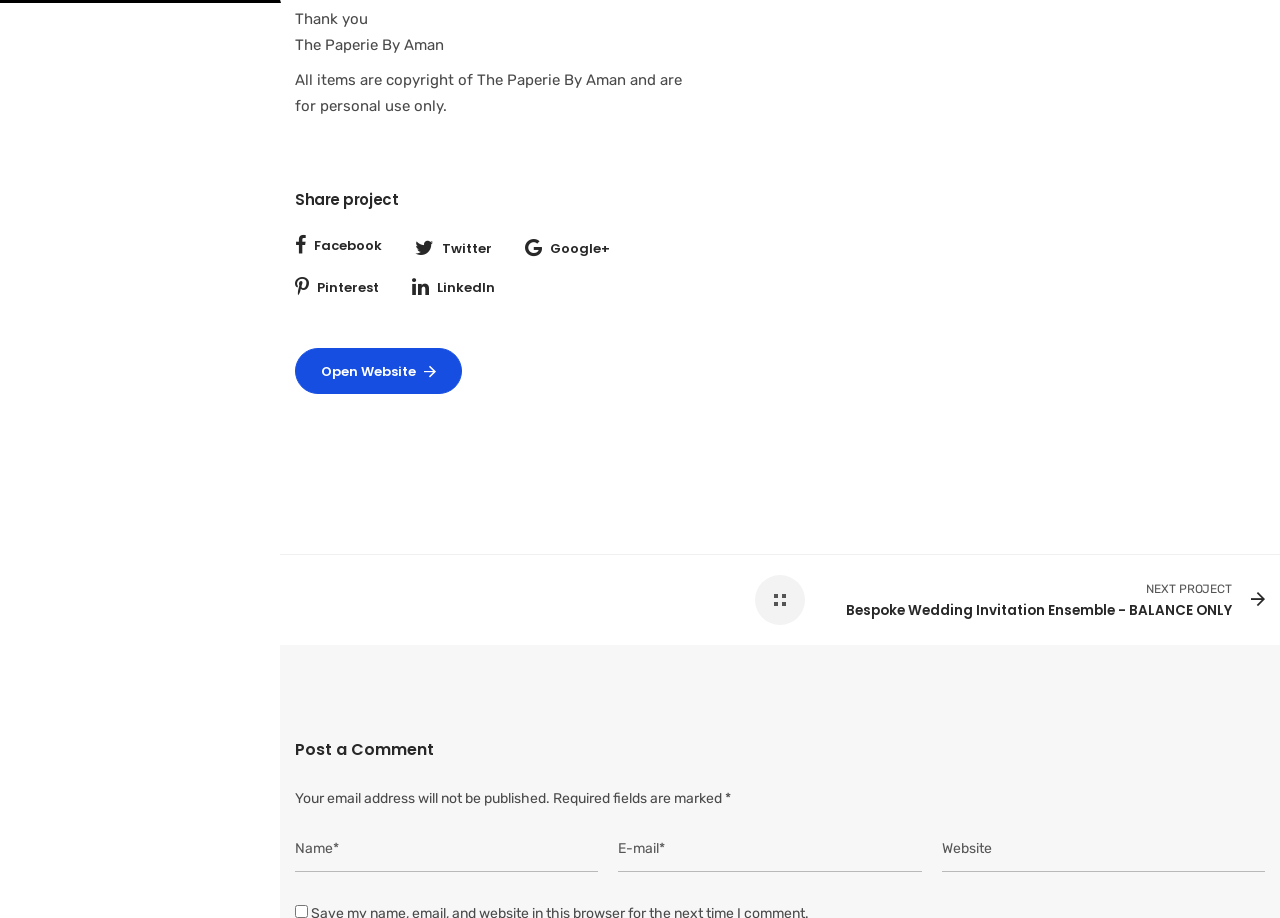Determine the coordinates of the bounding box for the clickable area needed to execute this instruction: "Post a Comment".

[0.23, 0.805, 0.339, 0.83]